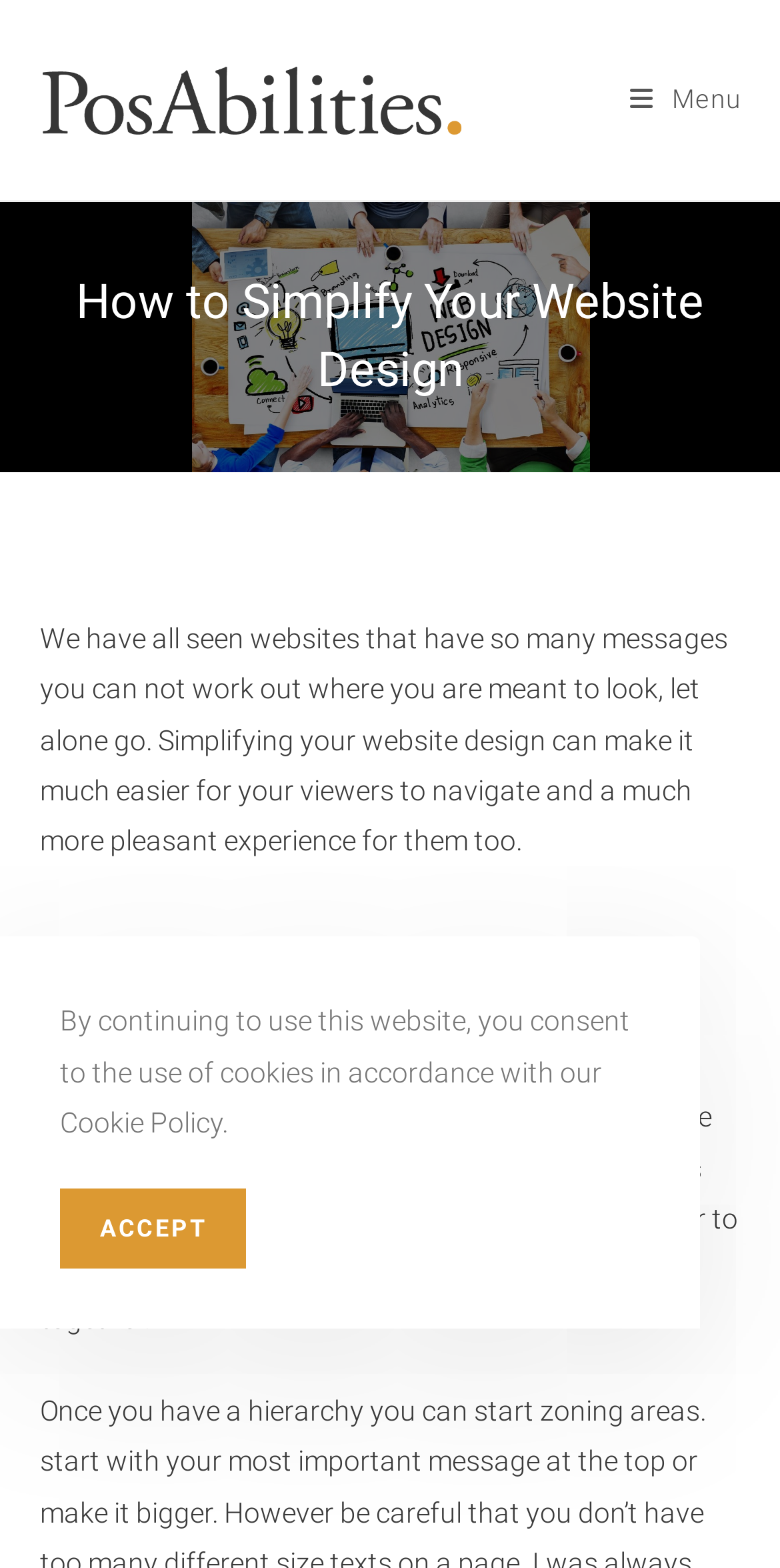Using the details from the image, please elaborate on the following question: What is the topic of the webpage's content?

The webpage's content discusses the importance and methods of simplifying website design, including creating a hierarchy and prioritizing key messages, indicating that the topic of the webpage is simplifying website design.